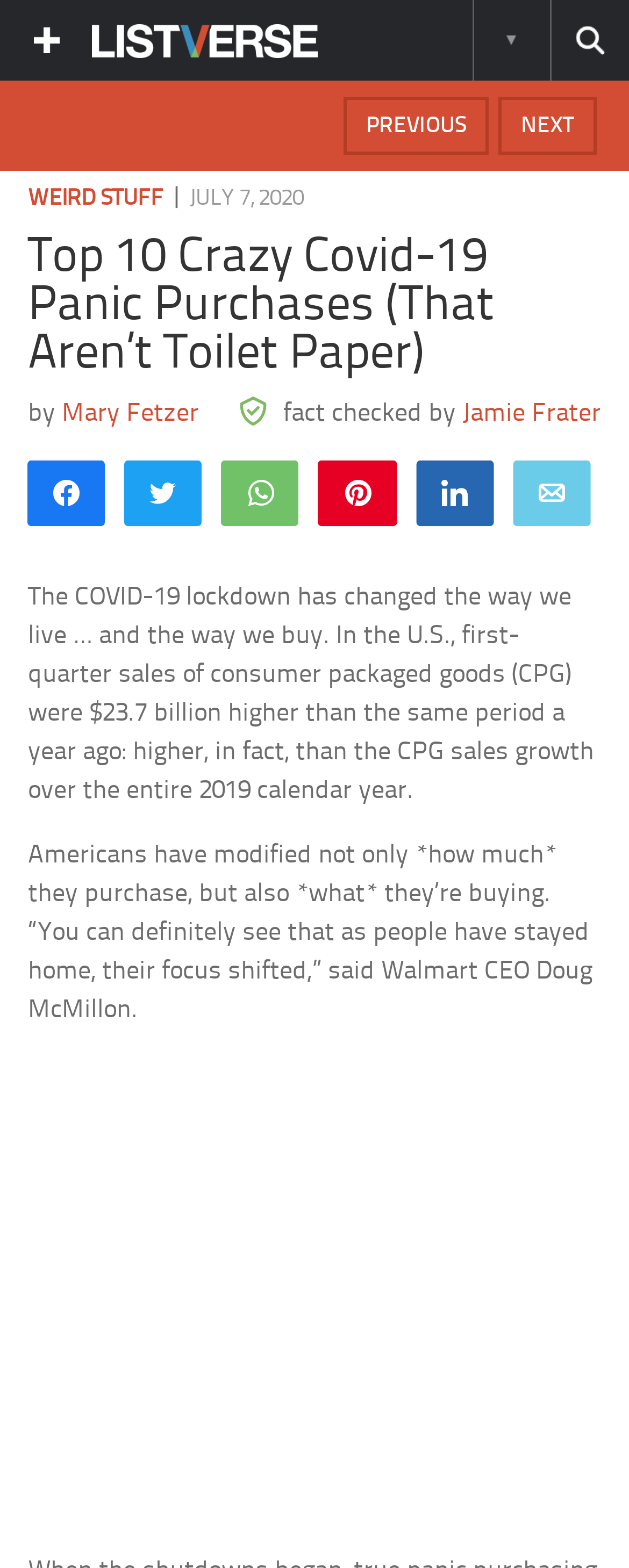Respond to the question below with a single word or phrase: Who is the author of the article?

Mary Fetzer